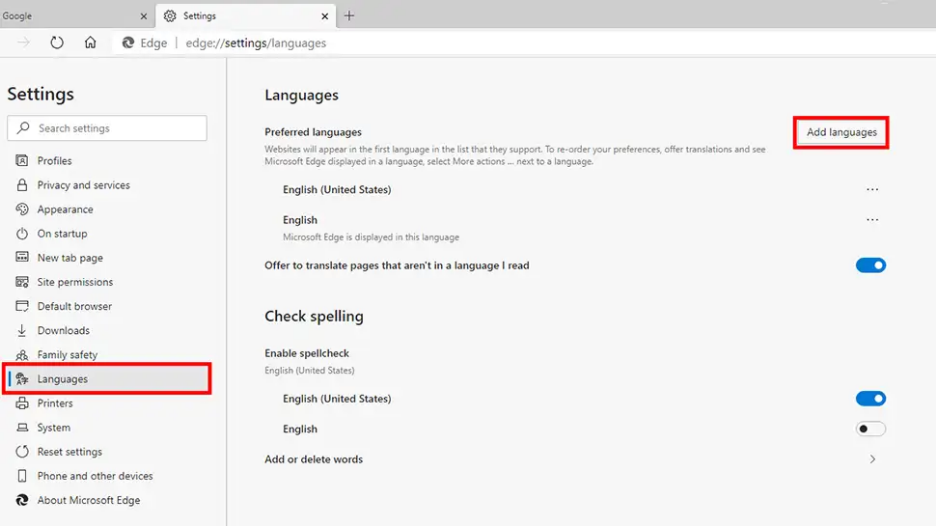What is shown in the main content area?
Please use the image to provide a one-word or short phrase answer.

Language preferences